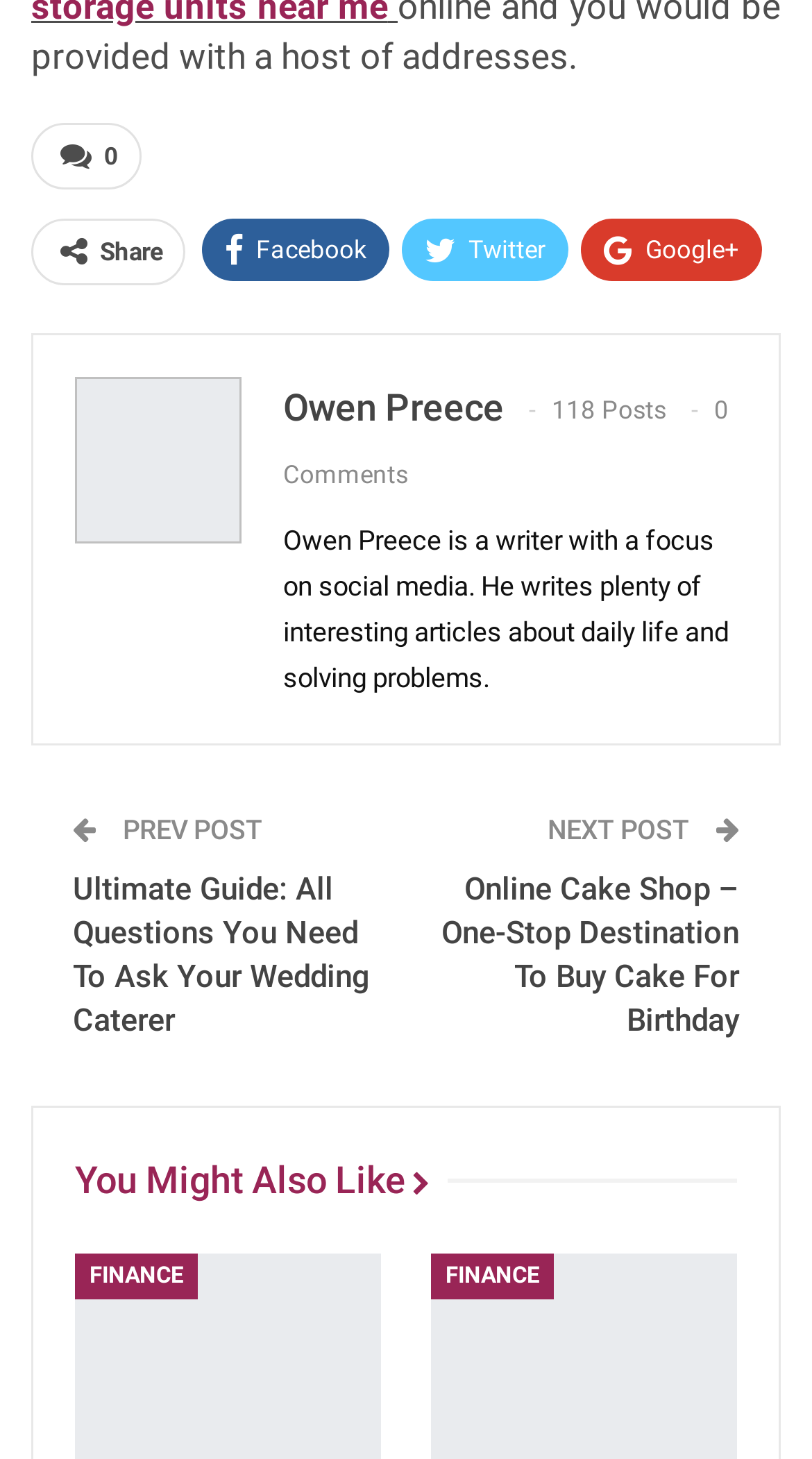Find the bounding box coordinates of the clickable element required to execute the following instruction: "Read Owen Preece's posts". Provide the coordinates as four float numbers between 0 and 1, i.e., [left, top, right, bottom].

[0.349, 0.264, 0.621, 0.294]